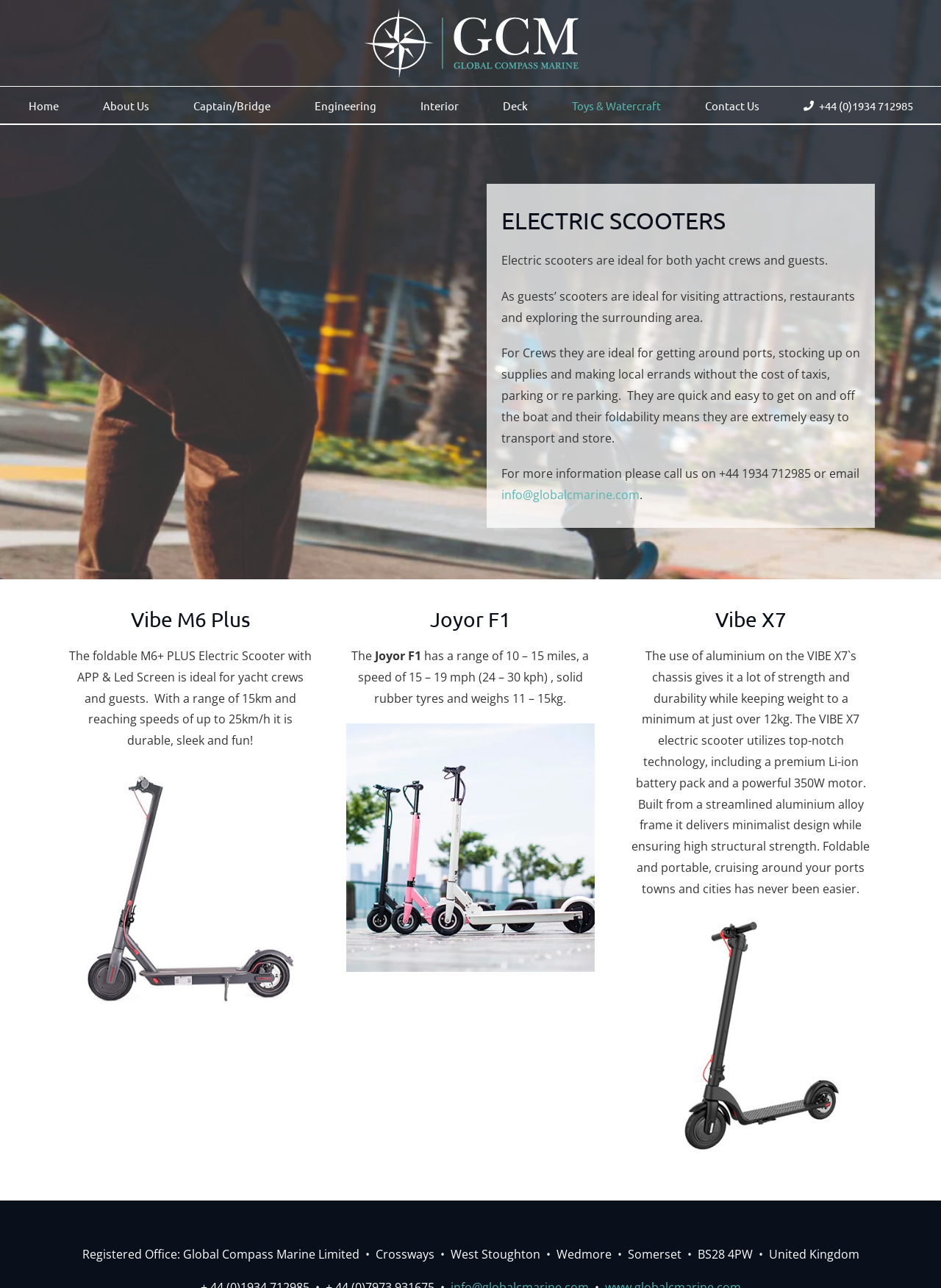What is the material of the VIBE X7's chassis?
From the image, provide a succinct answer in one word or a short phrase.

Aluminium